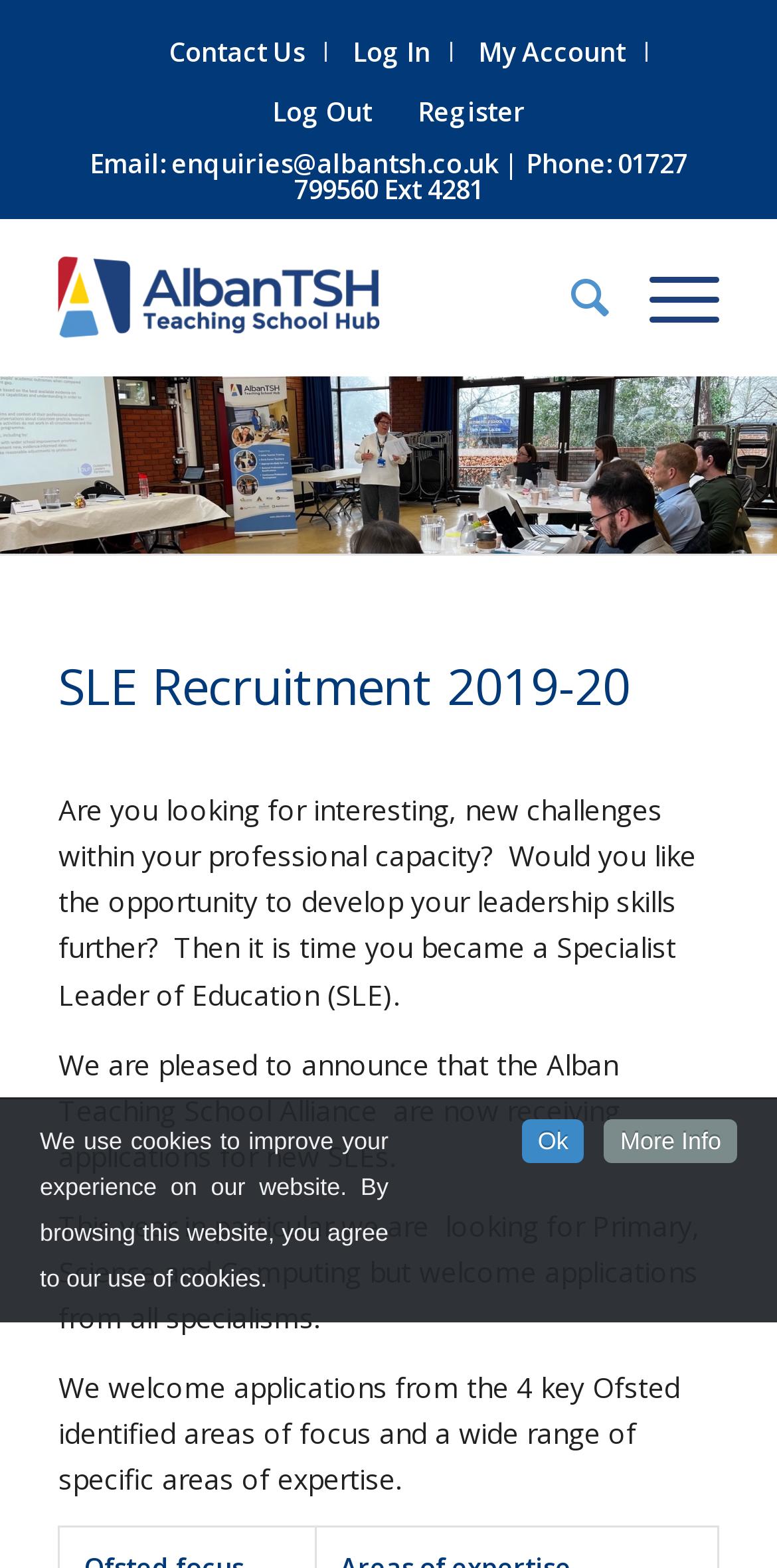What is the opportunity being discussed on this webpage?
Using the information from the image, provide a comprehensive answer to the question.

I found this opportunity by reading the static text elements that describe the purpose of the webpage, which mentions developing leadership skills and becoming a Specialist Leader of Education (SLE).